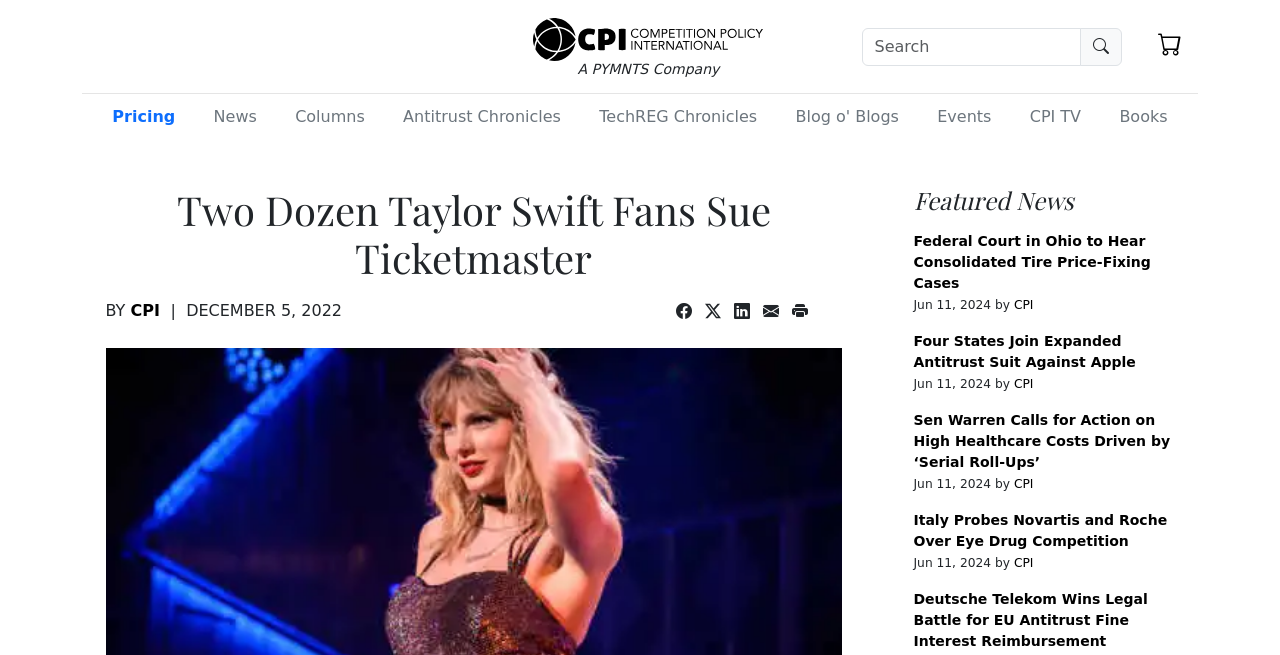Generate the main heading text from the webpage.

Two Dozen Taylor Swift Fans Sue Ticketmaster